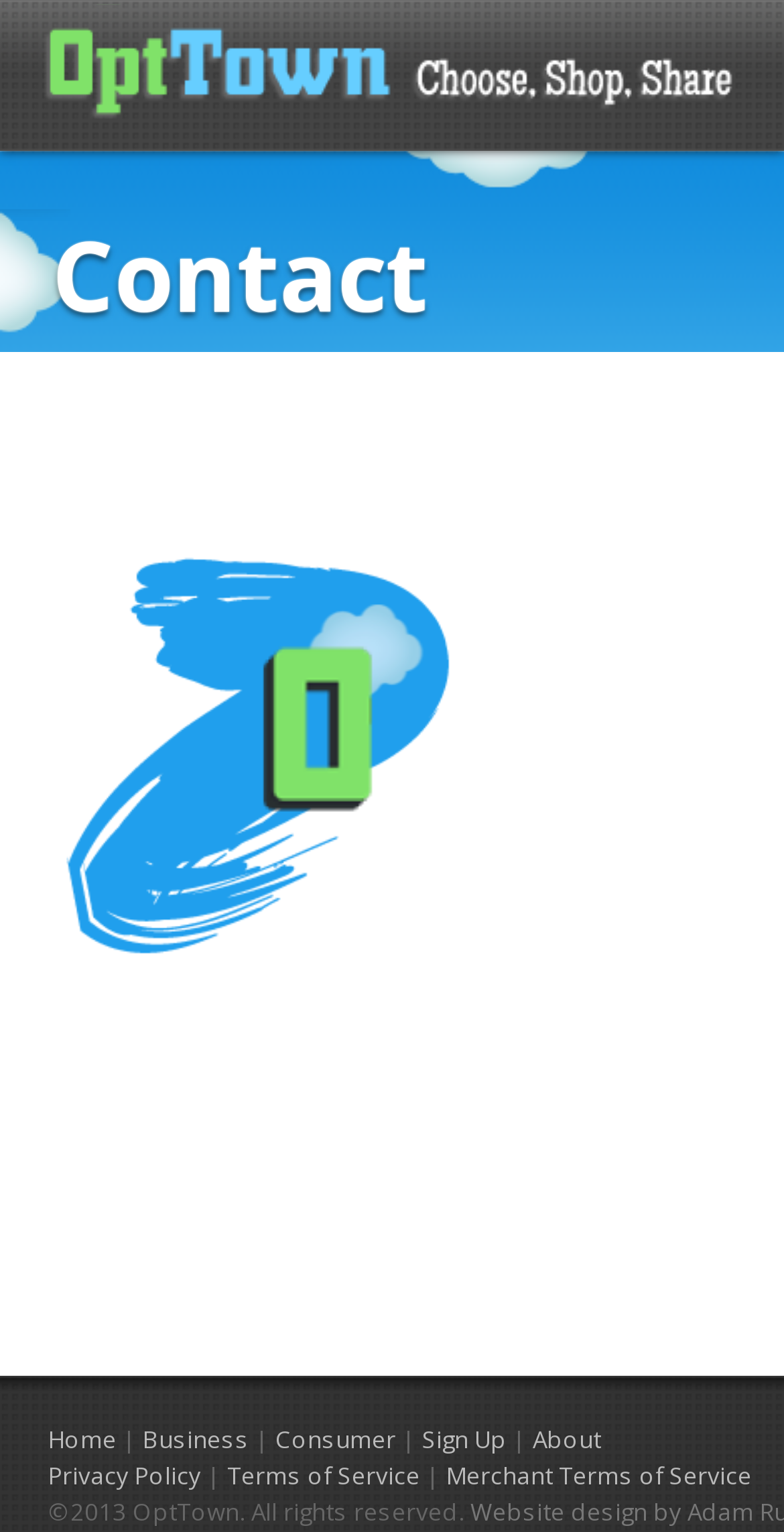Please find the bounding box coordinates of the element that must be clicked to perform the given instruction: "visit the third link". The coordinates should be four float numbers from 0 to 1, i.e., [left, top, right, bottom].

None